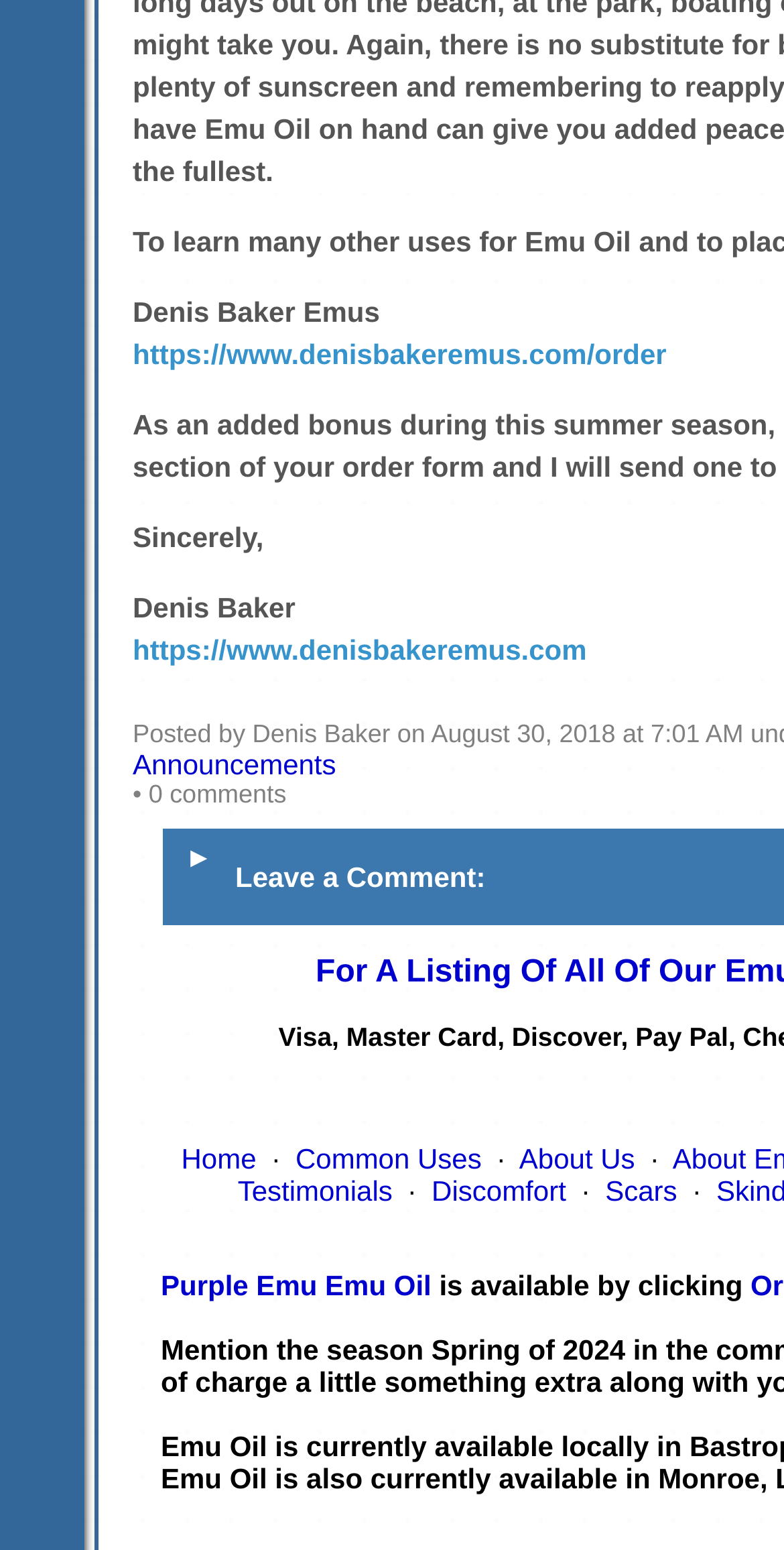Determine the bounding box for the described UI element: "Home".

[0.231, 0.737, 0.327, 0.758]